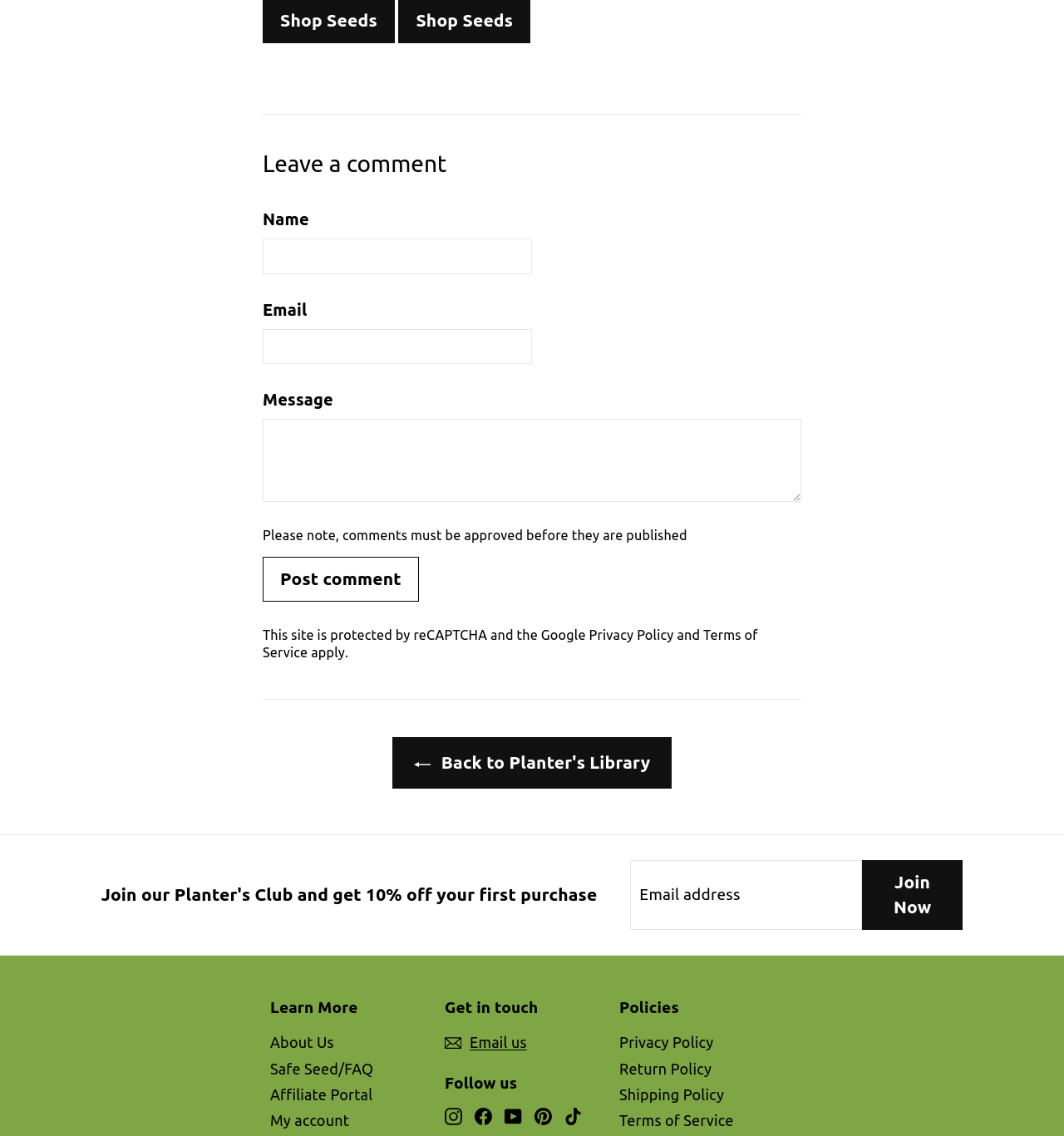Please determine the bounding box coordinates for the element that should be clicked to follow these instructions: "Click the 'Join Now' button".

[0.81, 0.757, 0.905, 0.818]